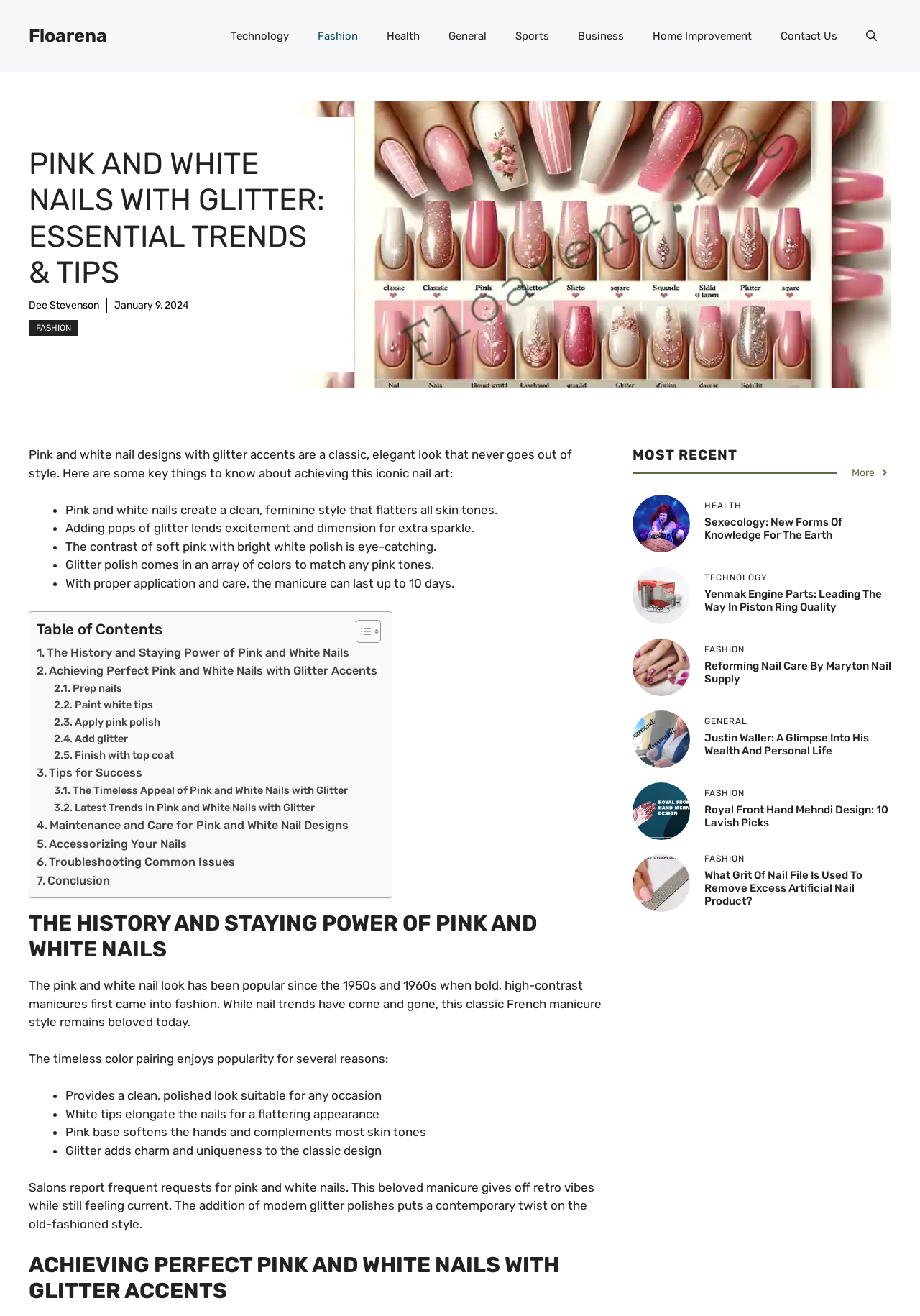What is the purpose of the table of contents on this webpage?
Look at the image and respond to the question as thoroughly as possible.

The table of contents on this webpage allows users to navigate the article easily and quickly find the sections that interest them, making it a convenient feature for readers.